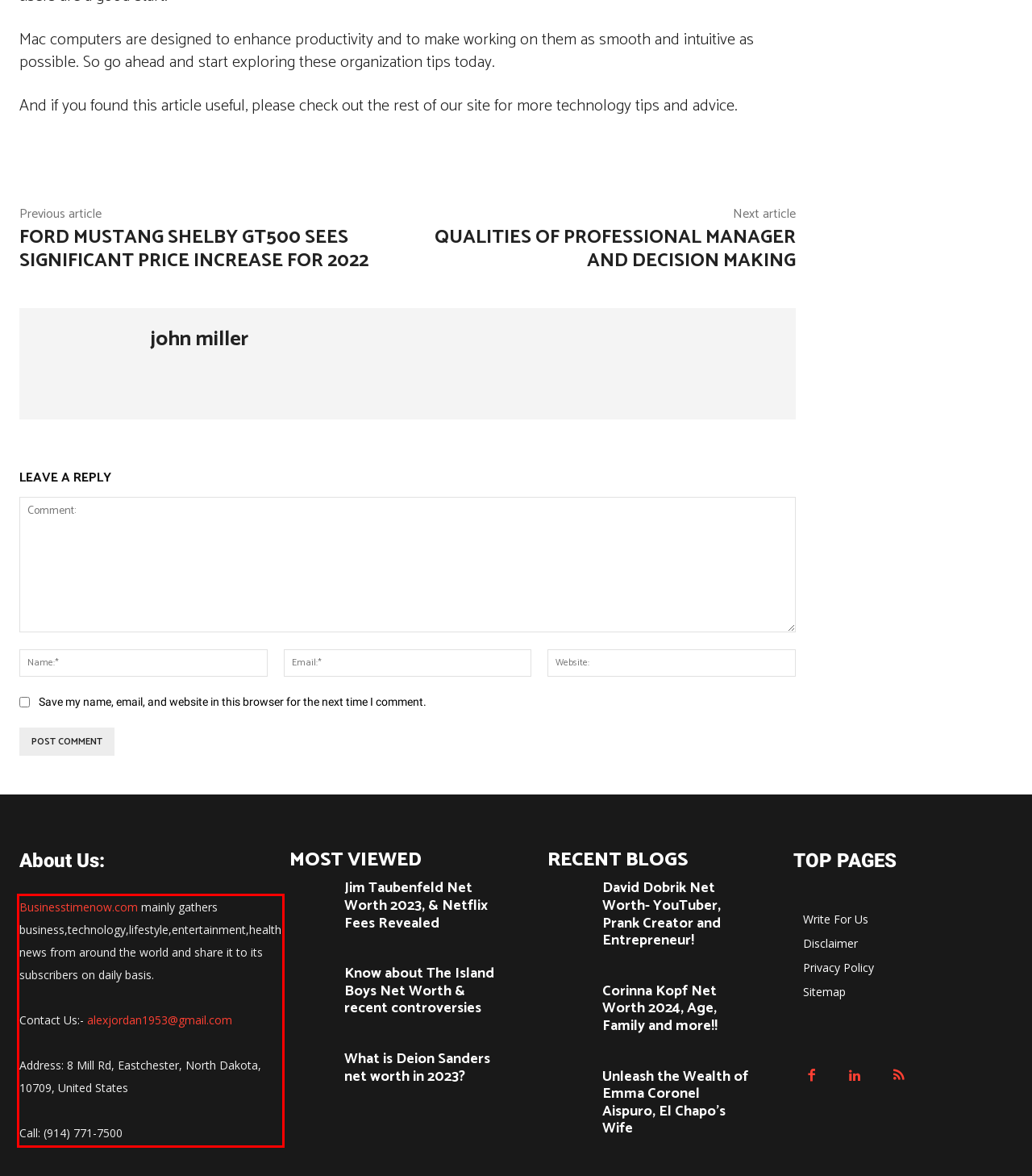Analyze the red bounding box in the provided webpage screenshot and generate the text content contained within.

Businesstimenow.com mainly gathers business,technology,lifestyle,entertainment,health news from around the world and share it to its subscribers on daily basis. Contact Us:- alexjordan1953@gmail.com Address: 8 Mill Rd, Eastchester, North Dakota, 10709, United States Call: (914) 771-7500